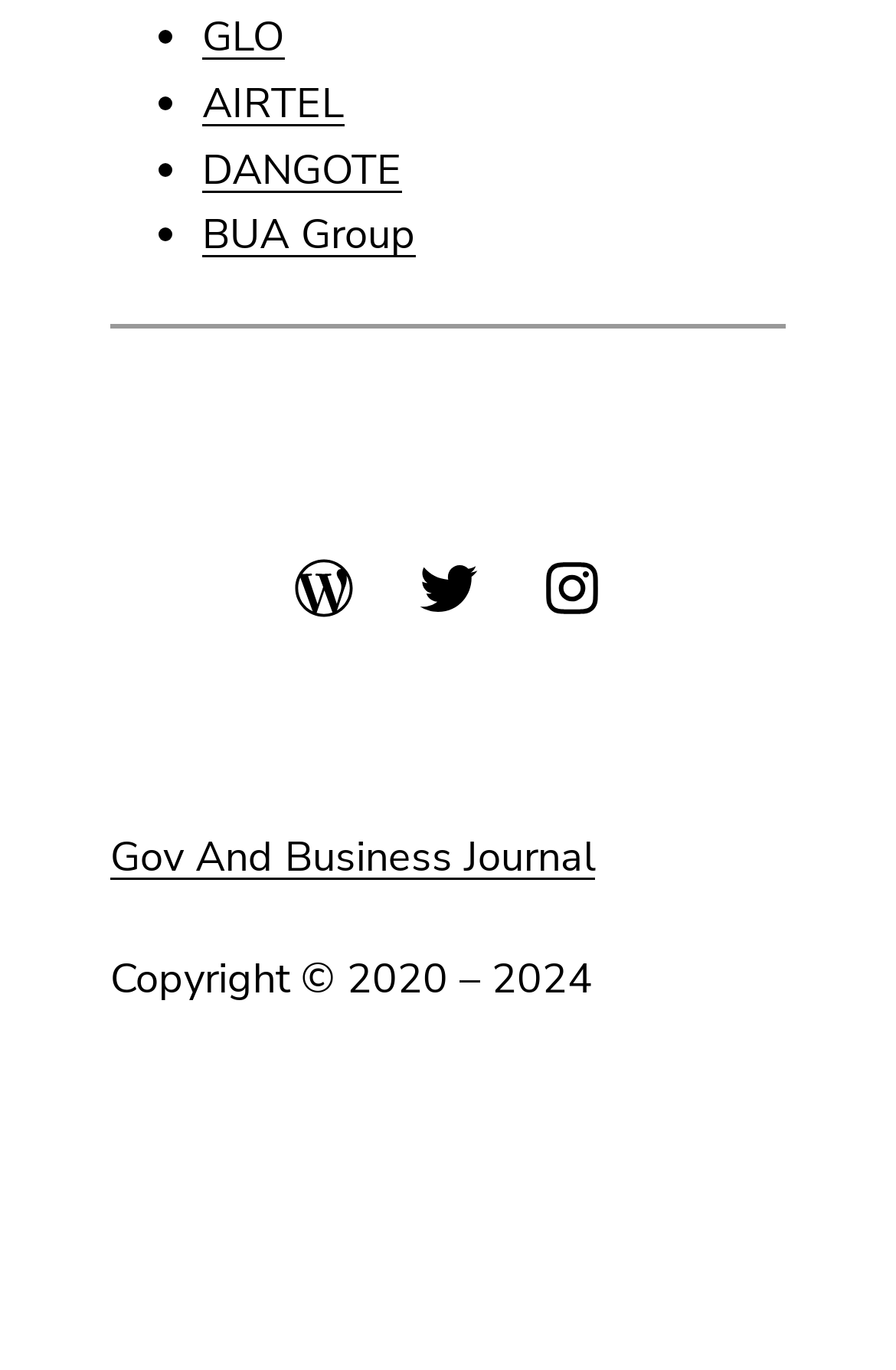Refer to the image and offer a detailed explanation in response to the question: What social media platforms are available?

At the bottom of the webpage, I can see three links to social media platforms: WordPress, Twitter, and Instagram. These links are likely to lead to the social media profiles of the Gov And Business Journal.